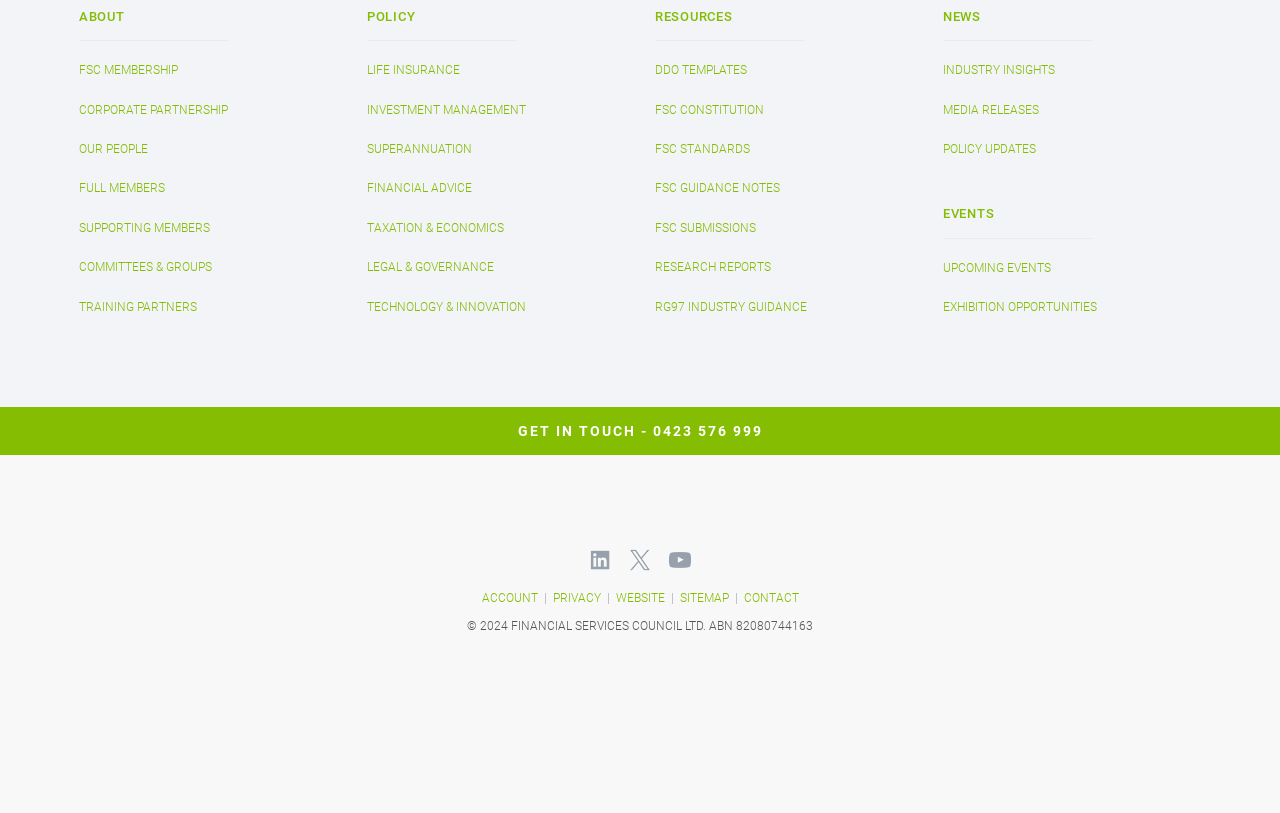Please identify the bounding box coordinates of the element I should click to complete this instruction: 'Click on ABOUT'. The coordinates should be given as four float numbers between 0 and 1, like this: [left, top, right, bottom].

[0.062, 0.011, 0.097, 0.03]